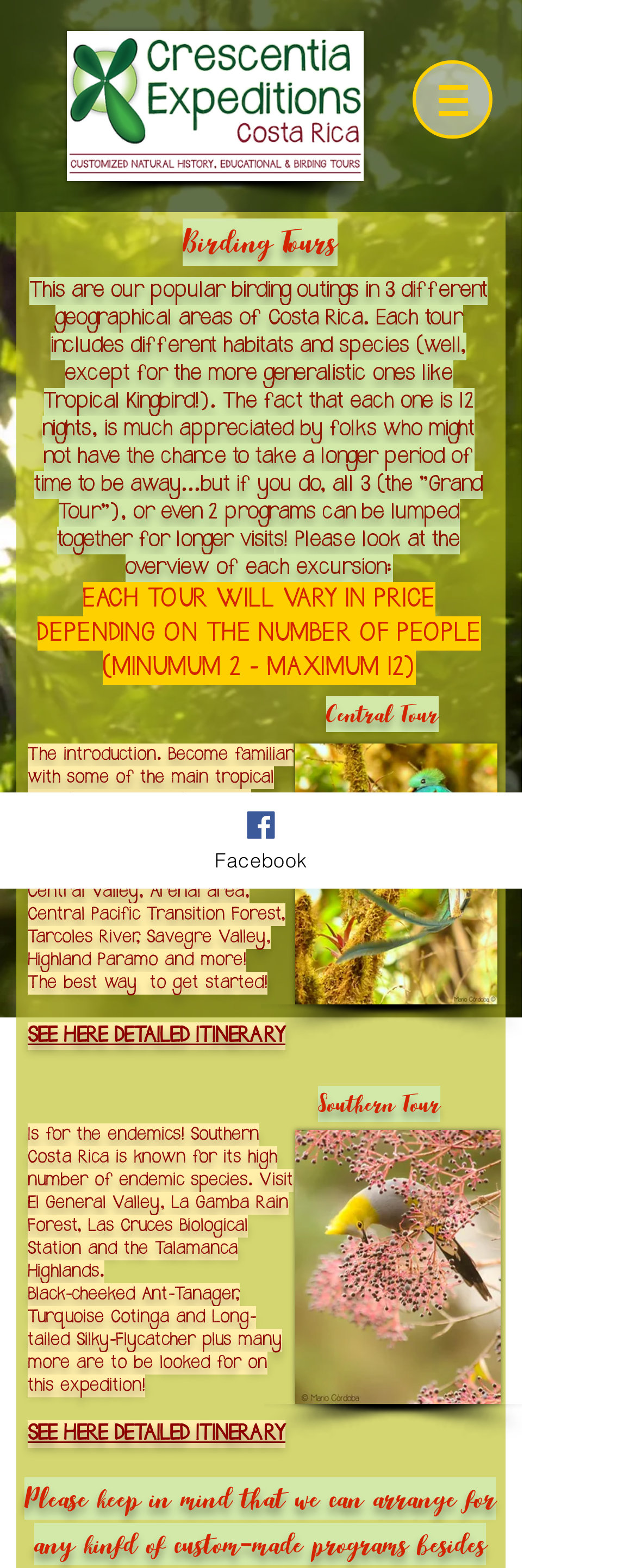Based on the element description: "February 2024", identify the bounding box coordinates for this UI element. The coordinates must be four float numbers between 0 and 1, listed as [left, top, right, bottom].

None